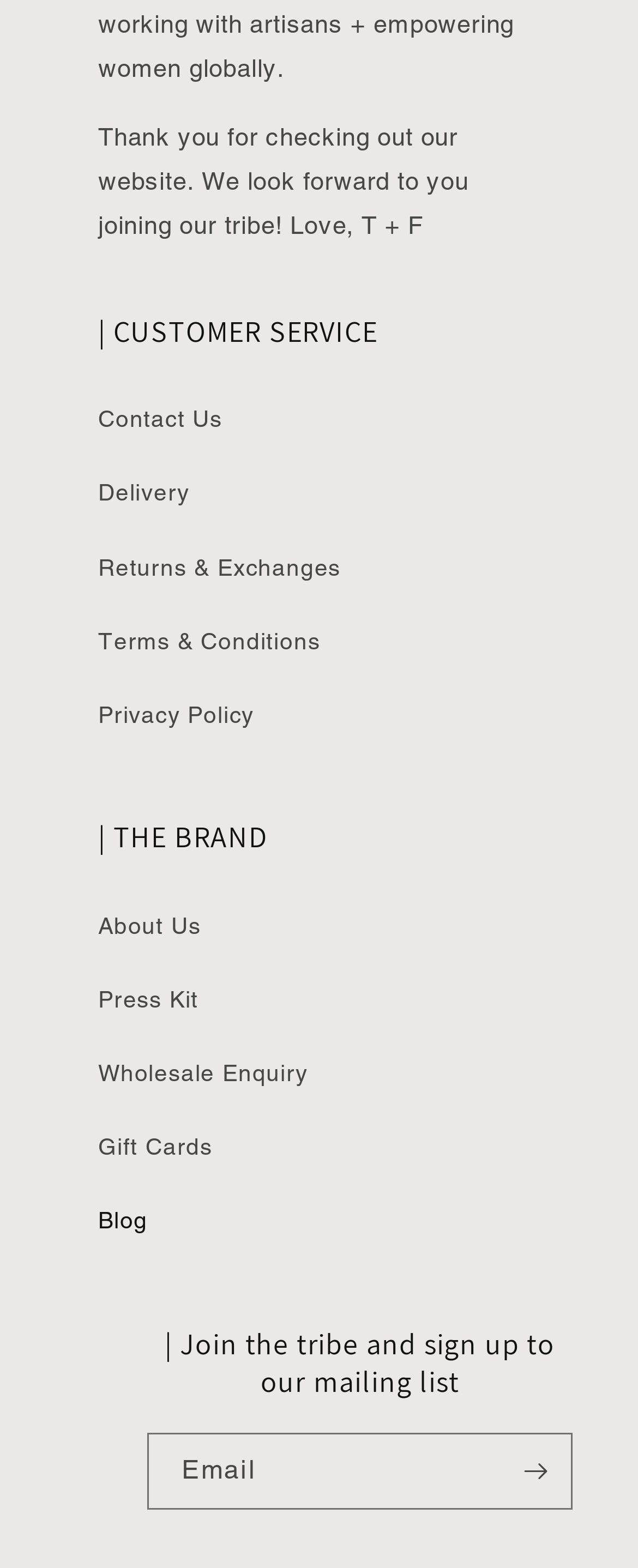Please specify the bounding box coordinates of the clickable region to carry out the following instruction: "Read about the brand". The coordinates should be four float numbers between 0 and 1, in the format [left, top, right, bottom].

[0.154, 0.522, 0.846, 0.546]